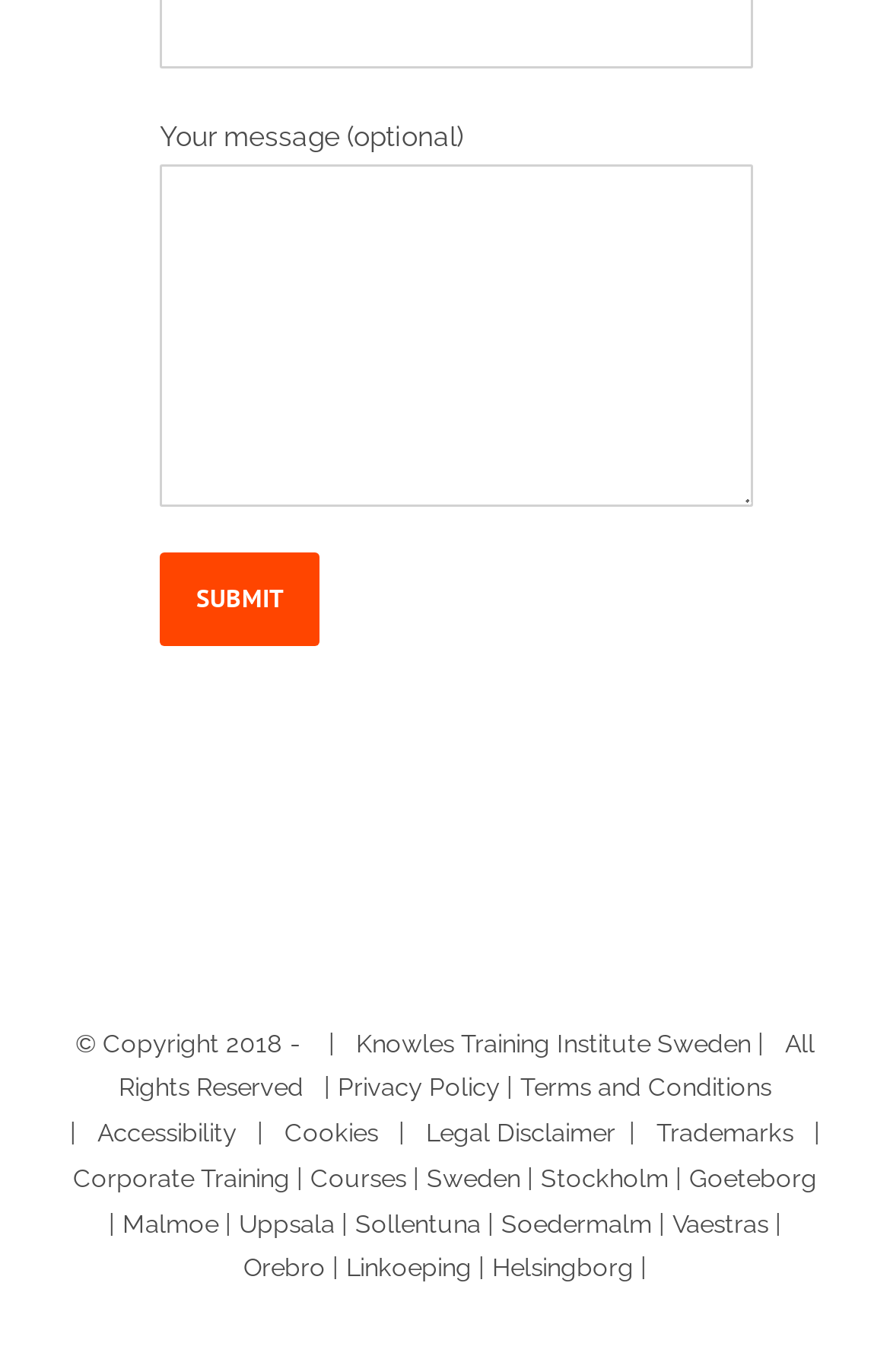What is the purpose of the textbox?
Relying on the image, give a concise answer in one word or a brief phrase.

To input a message